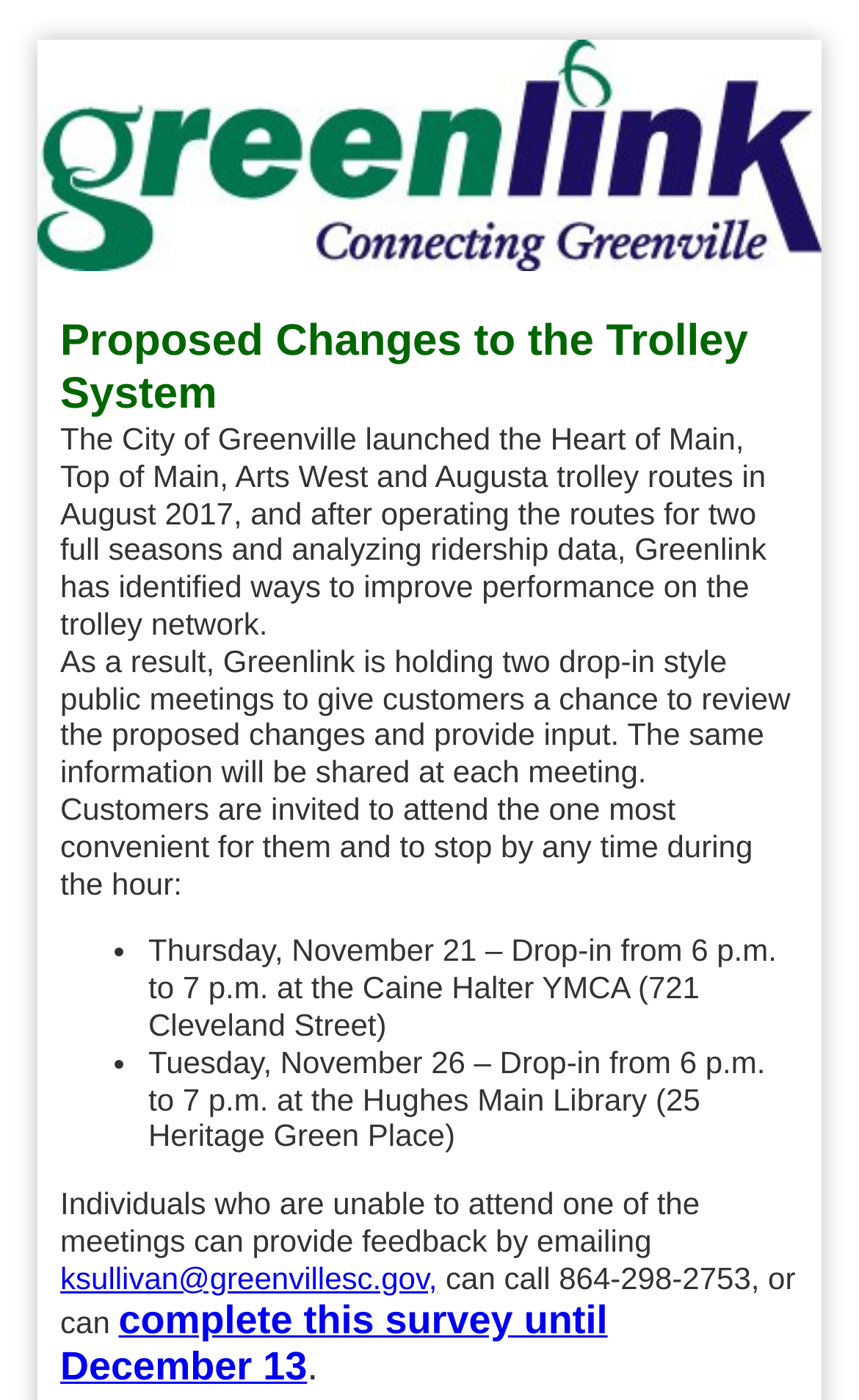What is the logo on the top left corner?
Answer the question based on the image using a single word or a brief phrase.

Greenlink logo